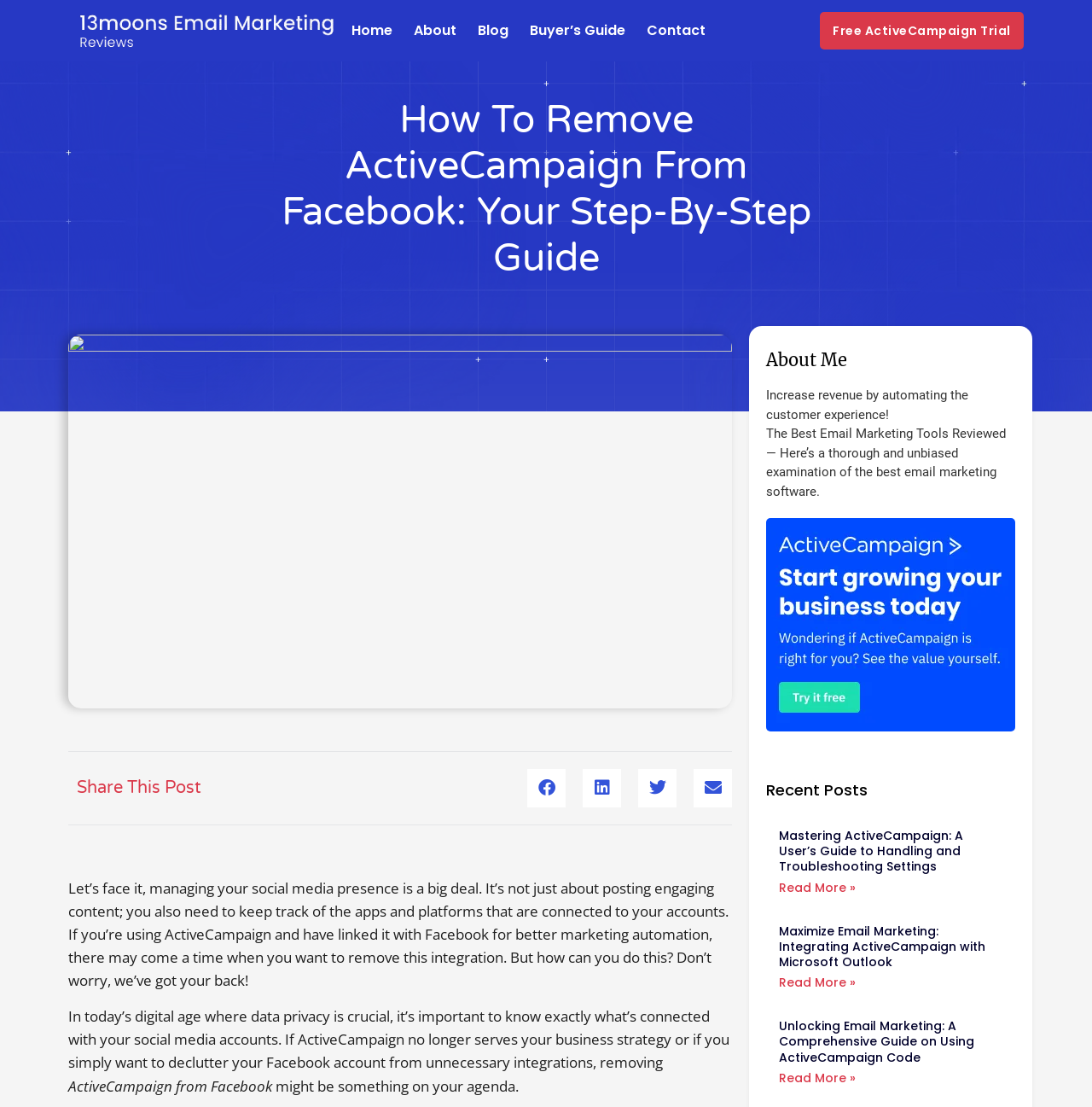What is the purpose of the buttons below the 'Share This Post' heading?
Please respond to the question thoroughly and include all relevant details.

The buttons 'Share on facebook', 'Share on linkedin', 'Share on twitter', and 'Share on email' are placed below the 'Share This Post' heading, indicating that they are meant for sharing the current post on various social media platforms and via email.